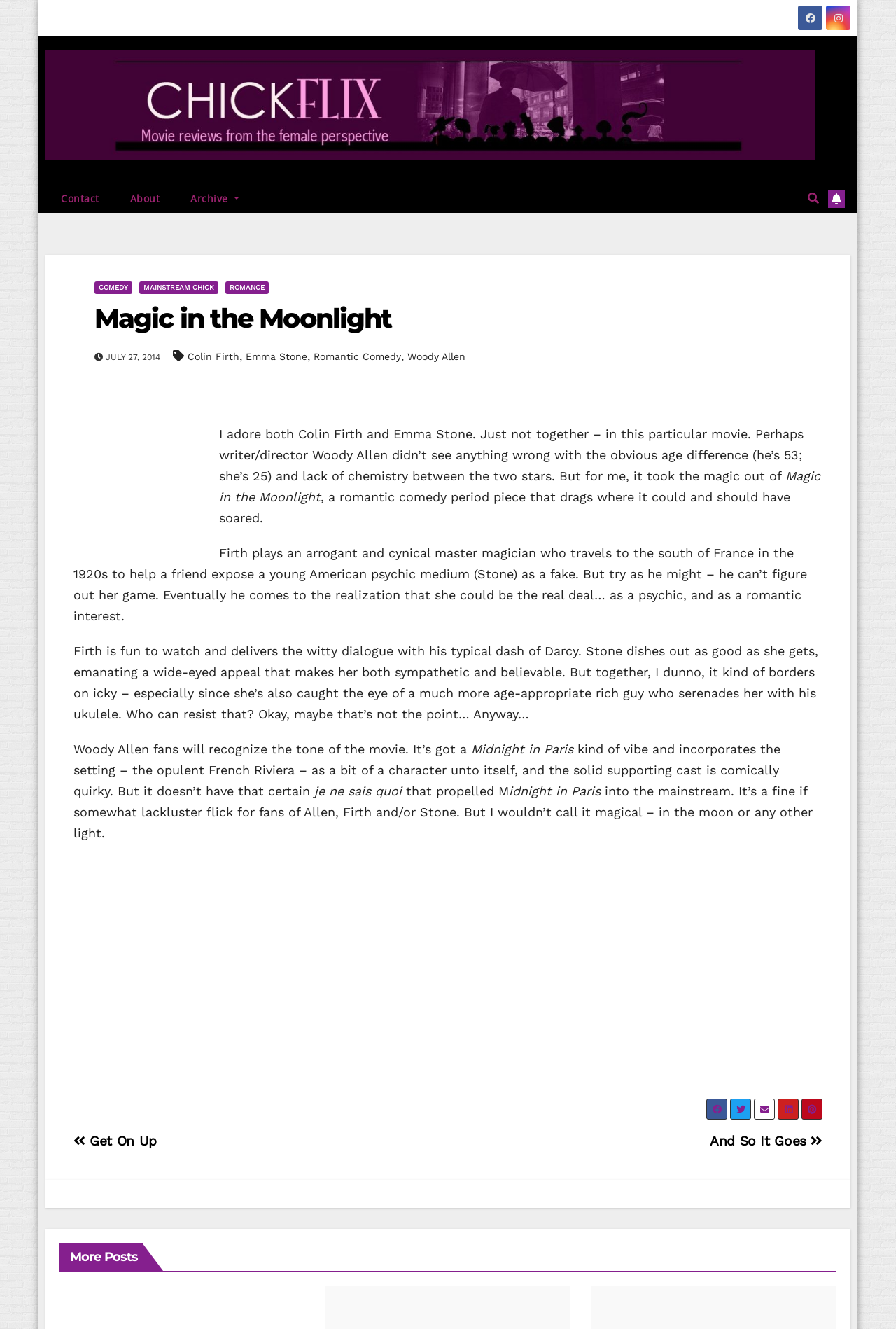Who is the director of the movie?
With the help of the image, please provide a detailed response to the question.

I determined the answer by looking at the link element with the text 'Woody Allen' which is located near the title of the movie and the names of the main stars, indicating that he is the director of the movie.